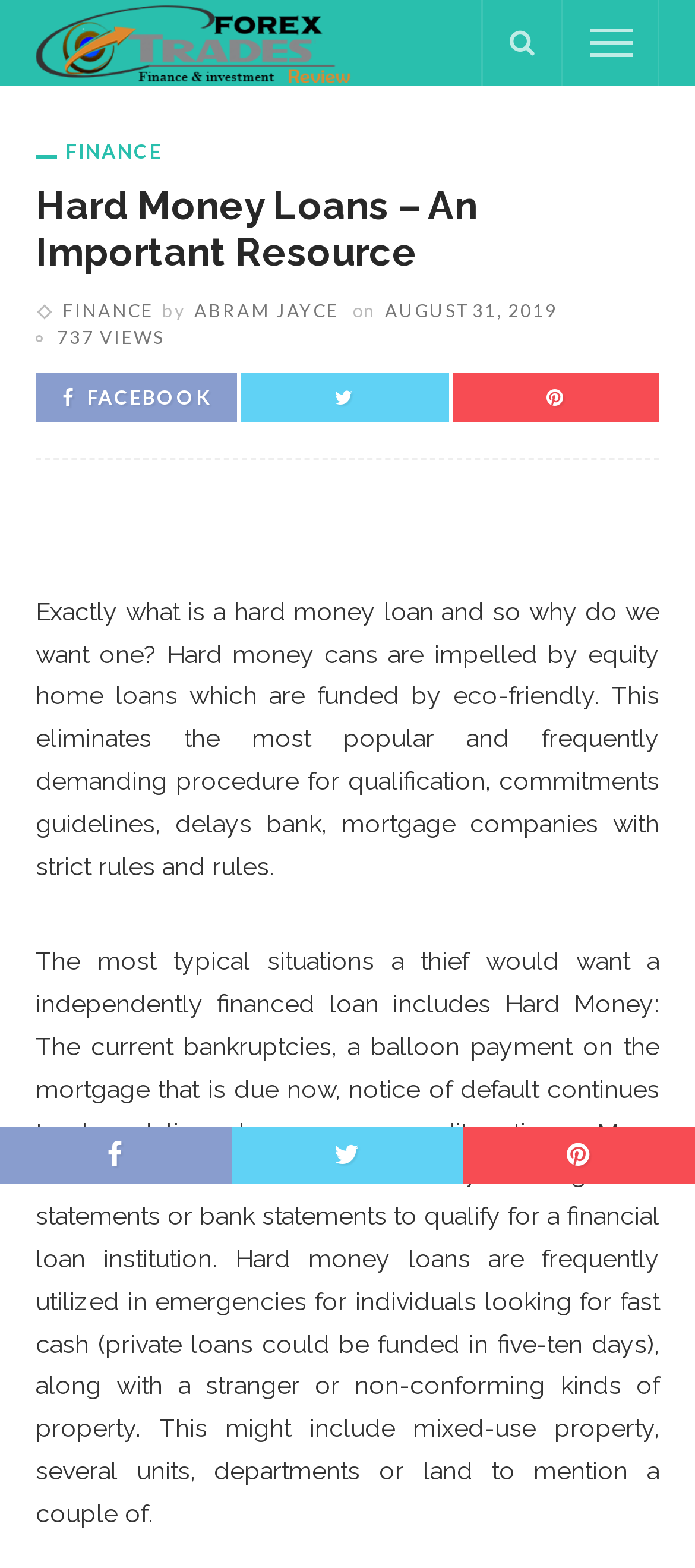Locate the bounding box coordinates of the segment that needs to be clicked to meet this instruction: "Click on the 'FINANCE' link".

[0.051, 0.089, 0.233, 0.104]